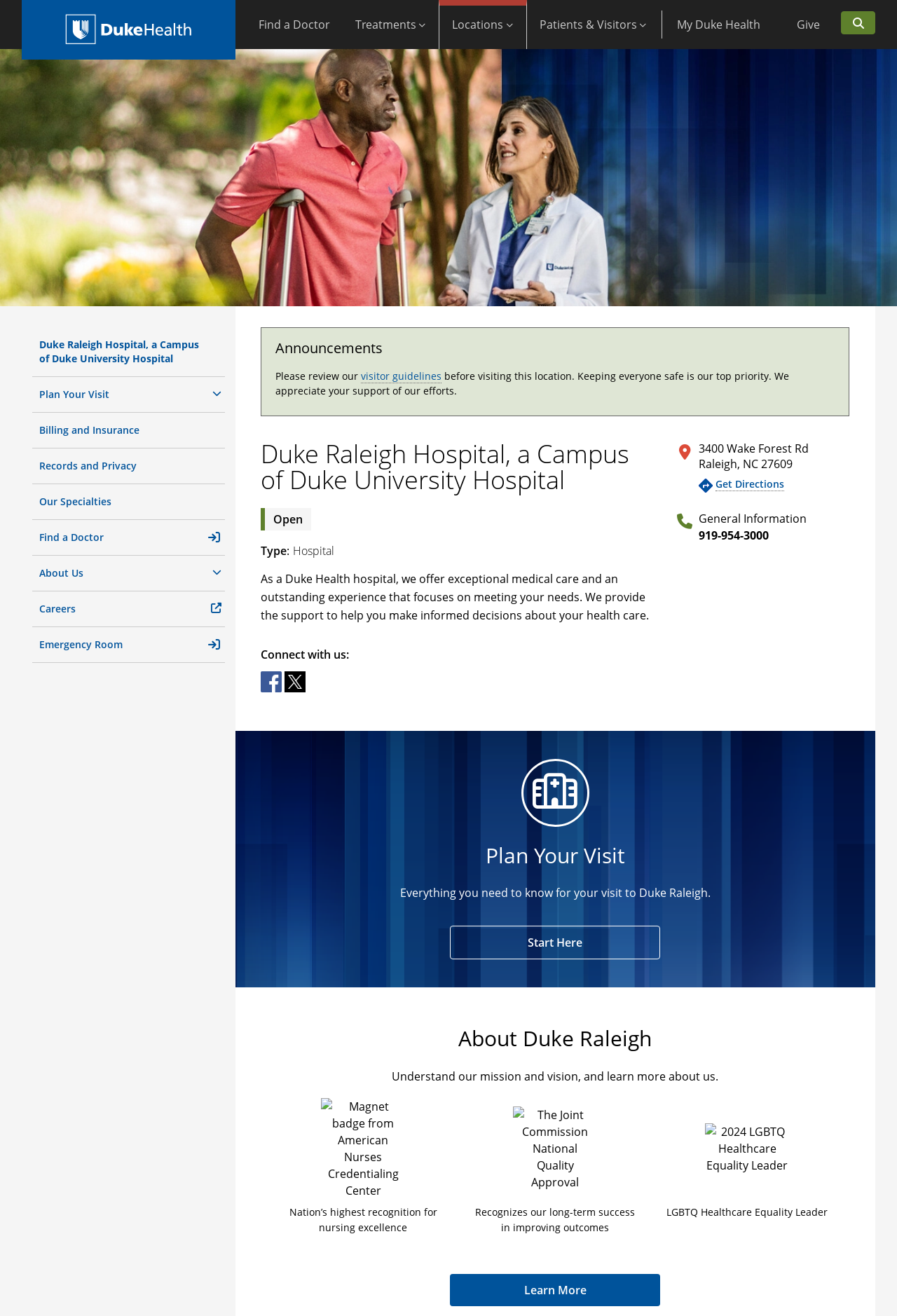Write an exhaustive caption that covers the webpage's main aspects.

The webpage is about Duke Raleigh Hospital, a campus of Duke University Hospital, located on Wake Forest Road in Raleigh, North Carolina. At the top of the page, there is a search button on the right side and a hospital logo on the left side. Below the logo, there is a navigation menu with several links, including "Plan Your Visit", "Billing and Insurance", "Records and Privacy", "Our Specialties", "Find a Doctor", "About Us", "Careers", and "Emergency Room".

On the left side of the page, there is a header section with an announcement about visitor guidelines. Below the announcement, there is a heading that displays the hospital's name, followed by a brief description of the hospital and its services. The description is accompanied by a list of details, including the hospital's type, address, and phone number.

On the right side of the page, there is a section about planning a visit to the hospital, with a heading and a brief description. Below this section, there is another section about the hospital itself, with a heading and a brief description. This section includes three images of badges or awards, including a Magnet badge from the American Nurses Credentialing Center, The Joint Commission National Quality Approval, and a 2024 LGBTQ Healthcare Equality Leader badge. Each badge is accompanied by a brief description.

At the bottom of the page, there is a link to learn more about the hospital. Throughout the page, there are several links to other pages, including social media links to Facebook and Twitter.